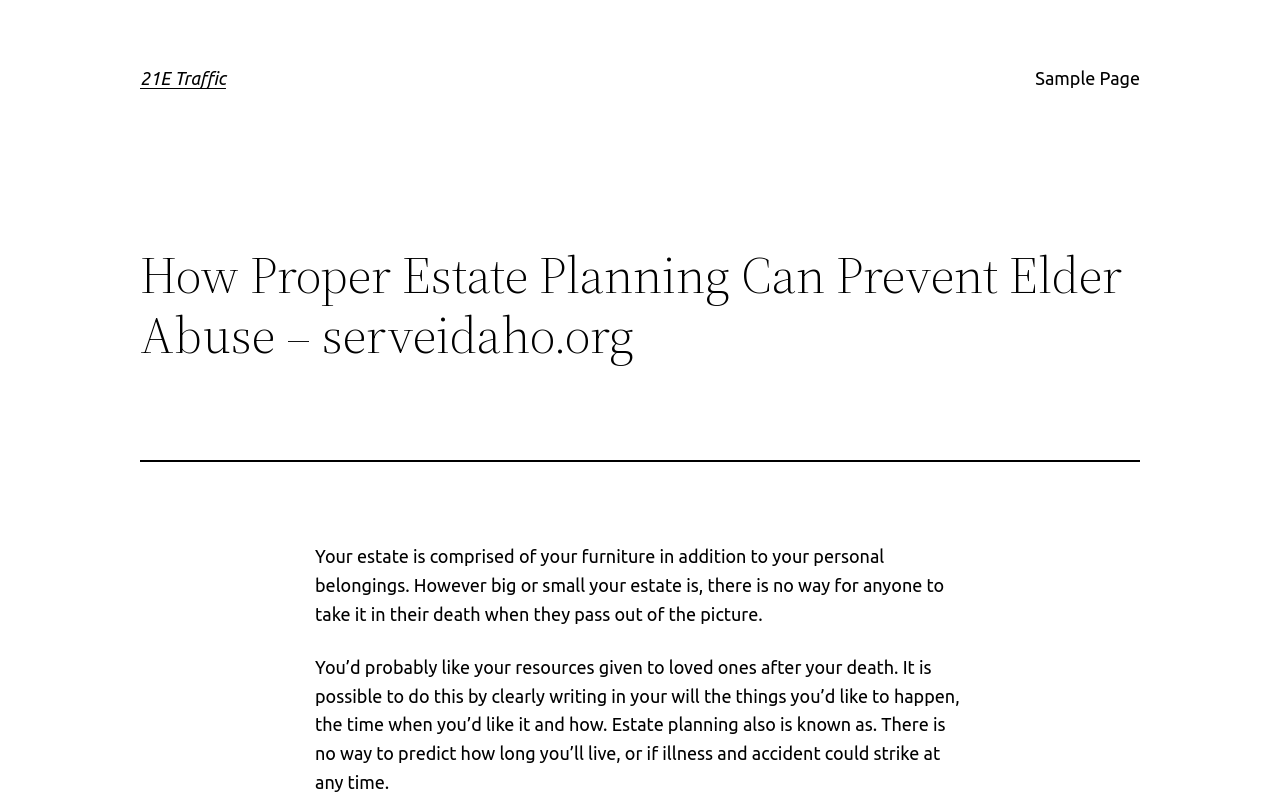Look at the image and answer the question in detail:
What is unpredictable in life?

The webpage mentions 'There is no way to predict how long you’ll live, or if illness and accident could strike at any time.' This suggests that the duration of one's life is uncertain and cannot be predicted.